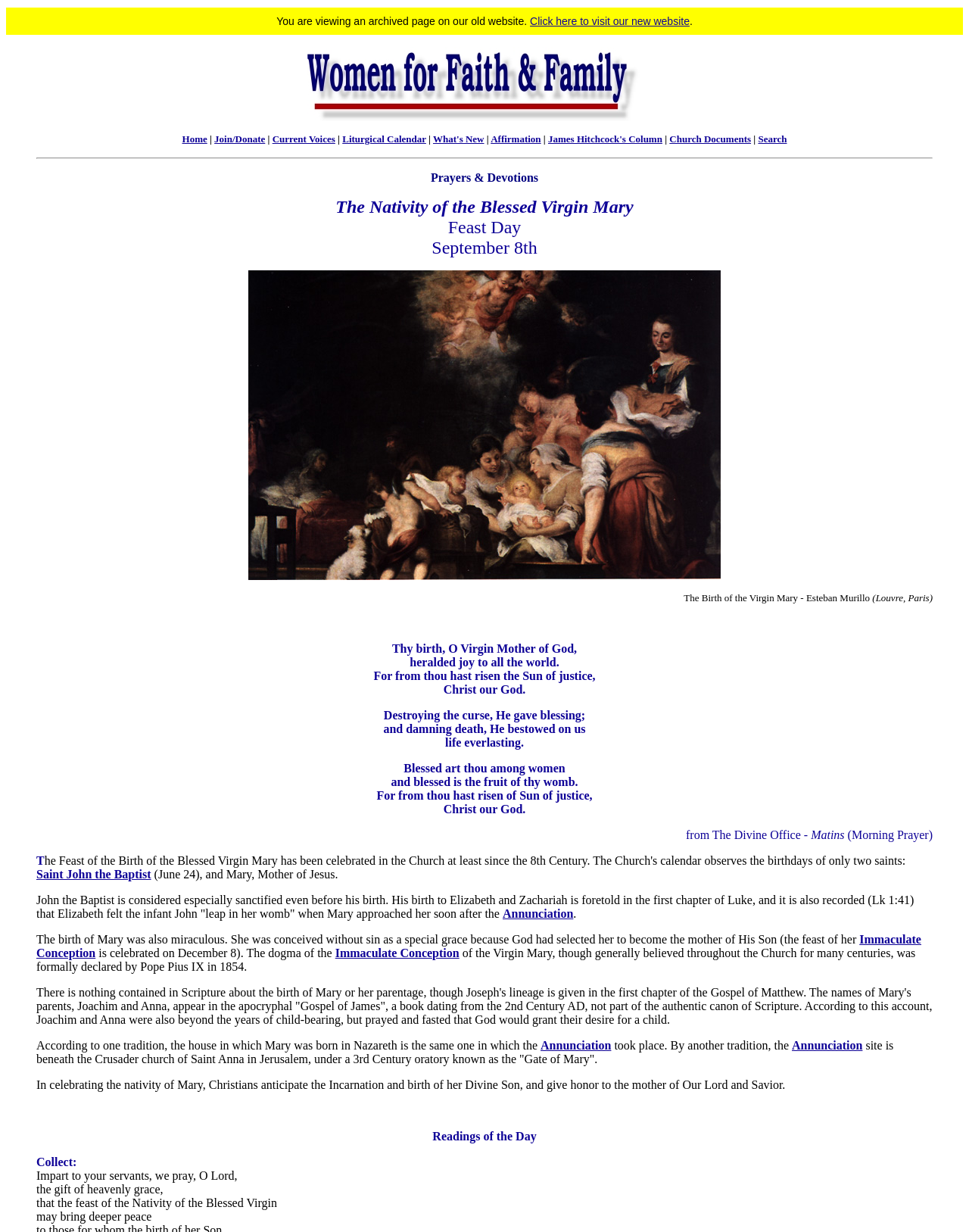Determine the bounding box coordinates of the region to click in order to accomplish the following instruction: "Read about 'Saint John the Baptist'". Provide the coordinates as four float numbers between 0 and 1, specifically [left, top, right, bottom].

[0.038, 0.704, 0.156, 0.715]